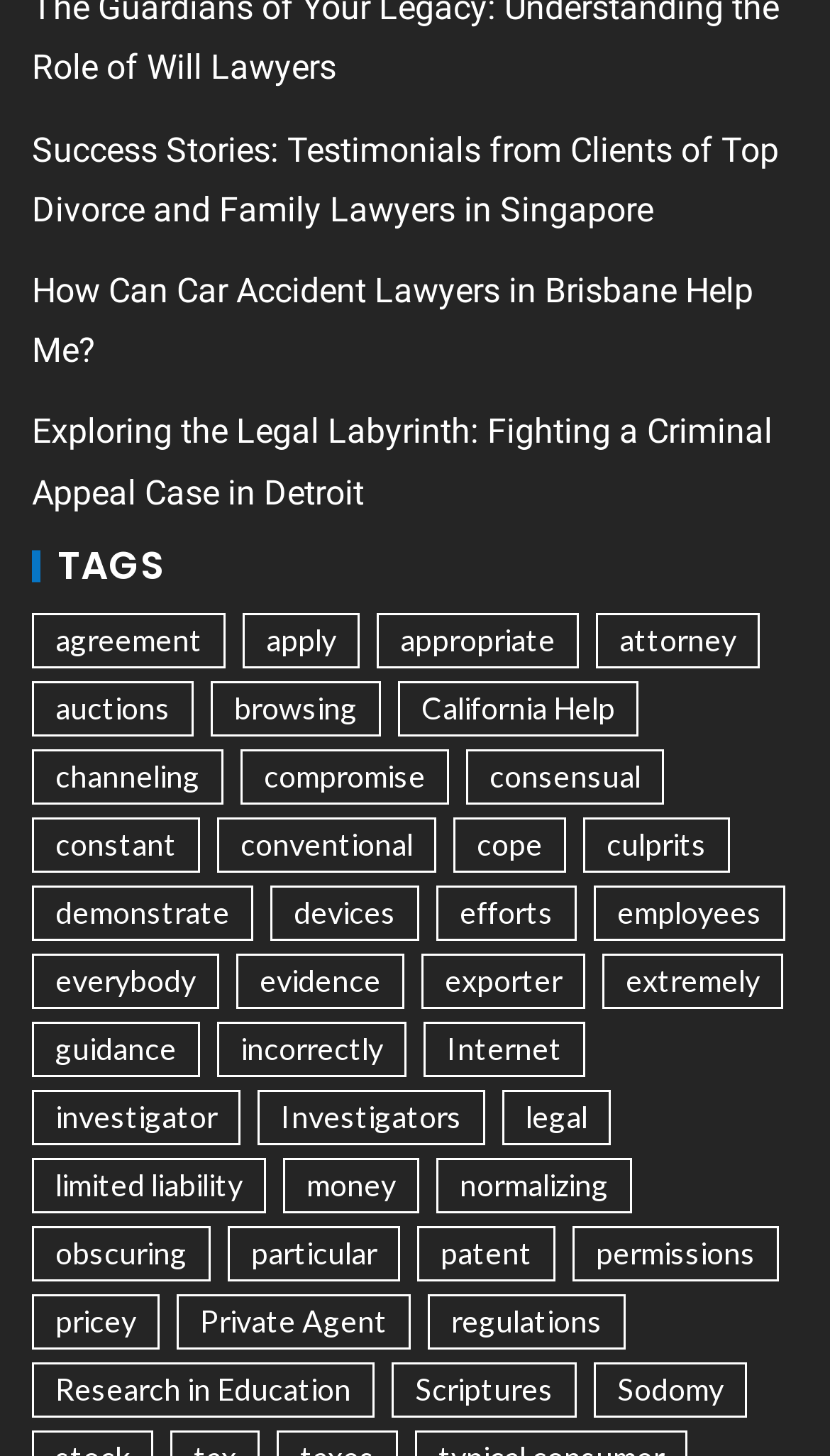Determine the bounding box for the described HTML element: "Research in Education". Ensure the coordinates are four float numbers between 0 and 1 in the format [left, top, right, bottom].

[0.038, 0.935, 0.451, 0.973]